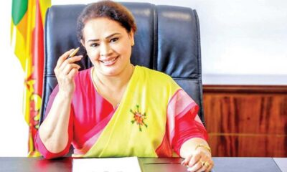Create an elaborate description of the image, covering every aspect.

The image portrays a confident woman seated at a desk, wearing a vibrant, multi-colored traditional outfit featuring shades of bright pink and yellow. She has a warm smile, suggesting approachability, and holds a pen, indicating she is engaged in thoughtful work or decision-making. Behind her, there is a flag, which likely represents Sri Lanka, adding a national context to the setting. The background is simple and professional, enhancing the focus on her. This imagery aligns with themes of leadership and authority, particularly in relation to the current events regarding Sri Lankan women abroad and ongoing discussions about their welfare and employment opportunities.